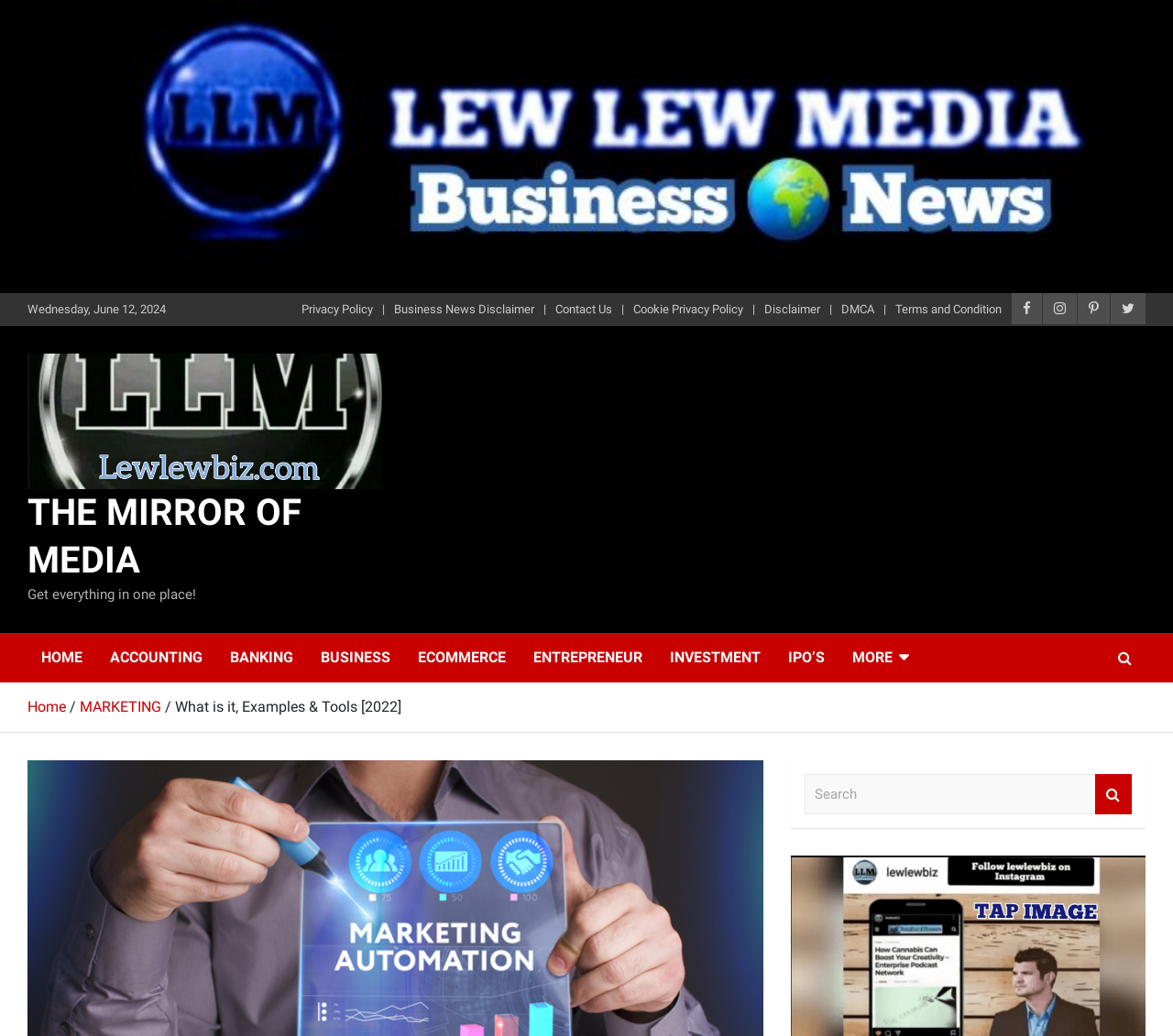Identify the coordinates of the bounding box for the element that must be clicked to accomplish the instruction: "Go to 'MARKETING' page".

[0.068, 0.674, 0.138, 0.69]